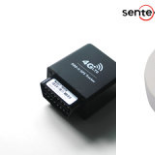Use a single word or phrase to respond to the question:
What type of connectivity does the device provide?

4G connectivity